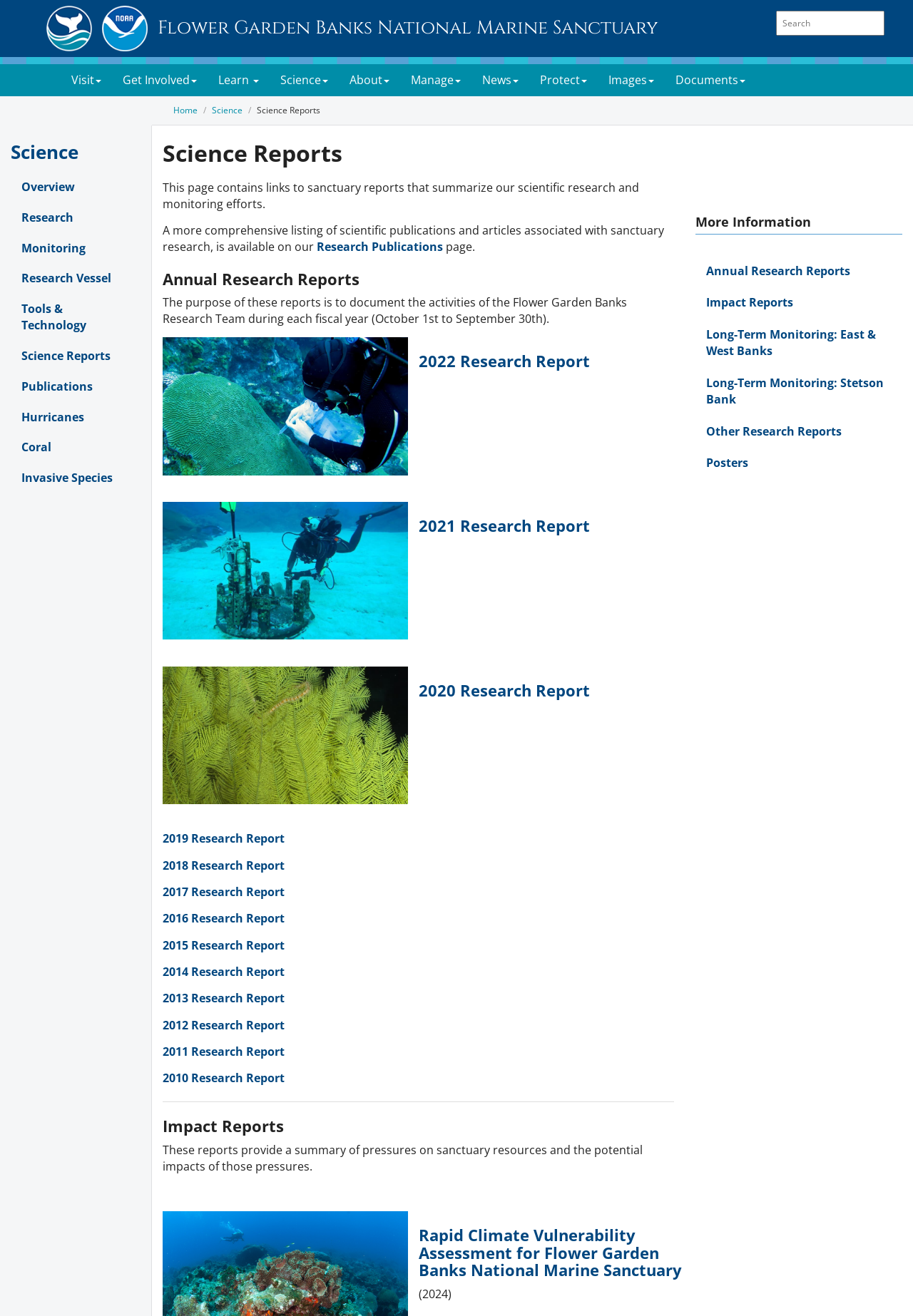Give a one-word or short phrase answer to this question: 
How many research reports are listed?

15